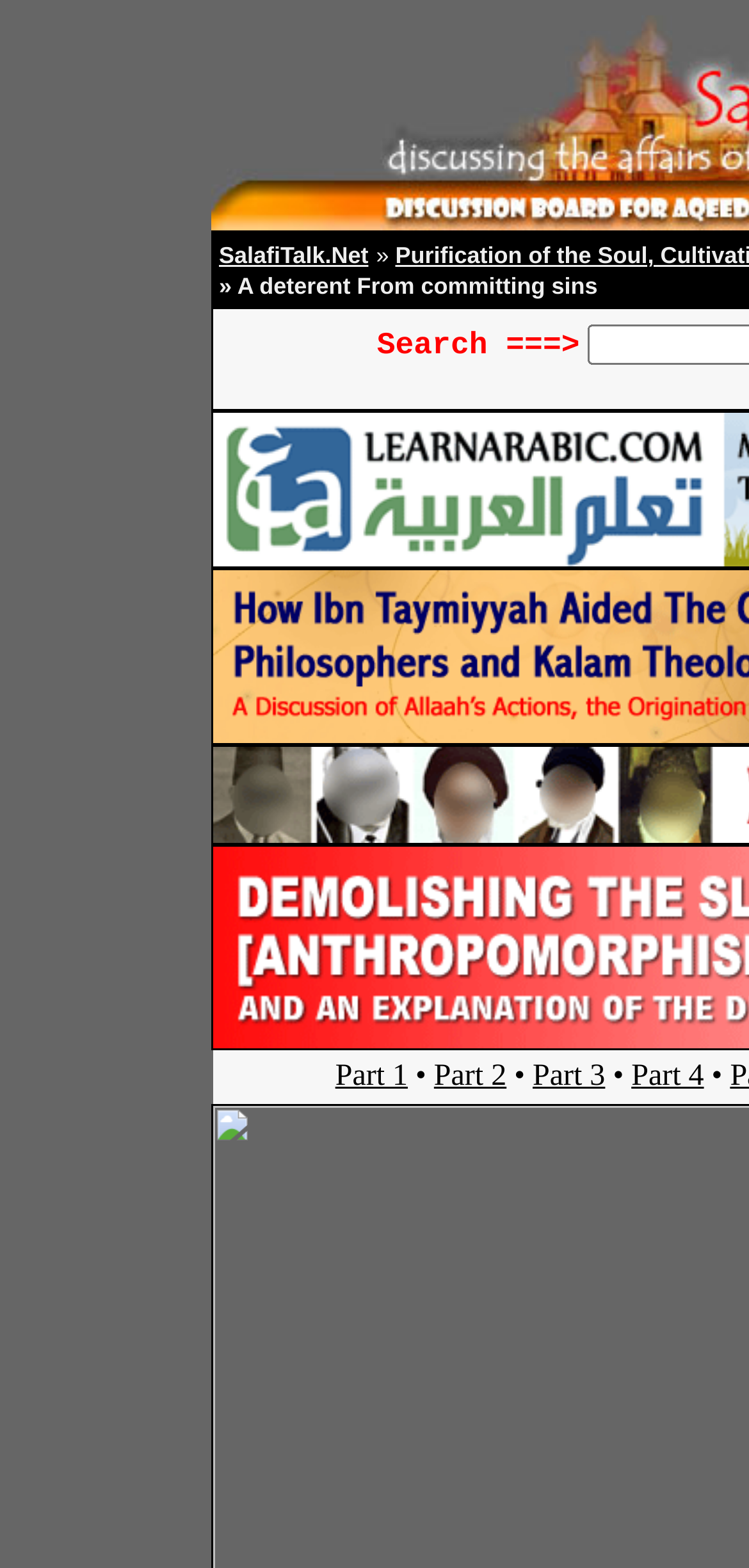Show the bounding box coordinates for the HTML element as described: "SalafiTalk.Net".

[0.292, 0.154, 0.492, 0.171]